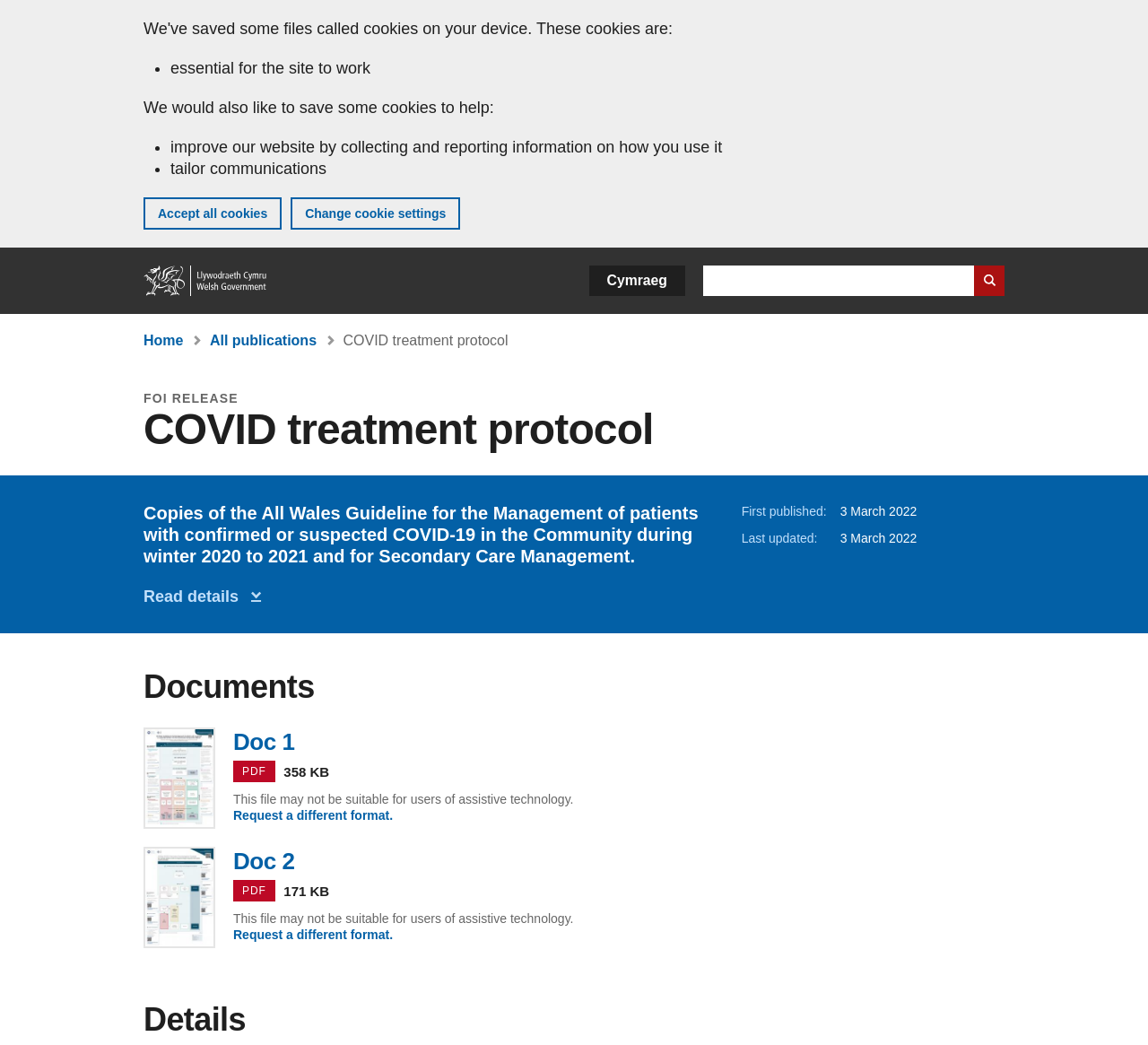What is the purpose of the cookies on this website?
Refer to the image and provide a one-word or short phrase answer.

To improve the website